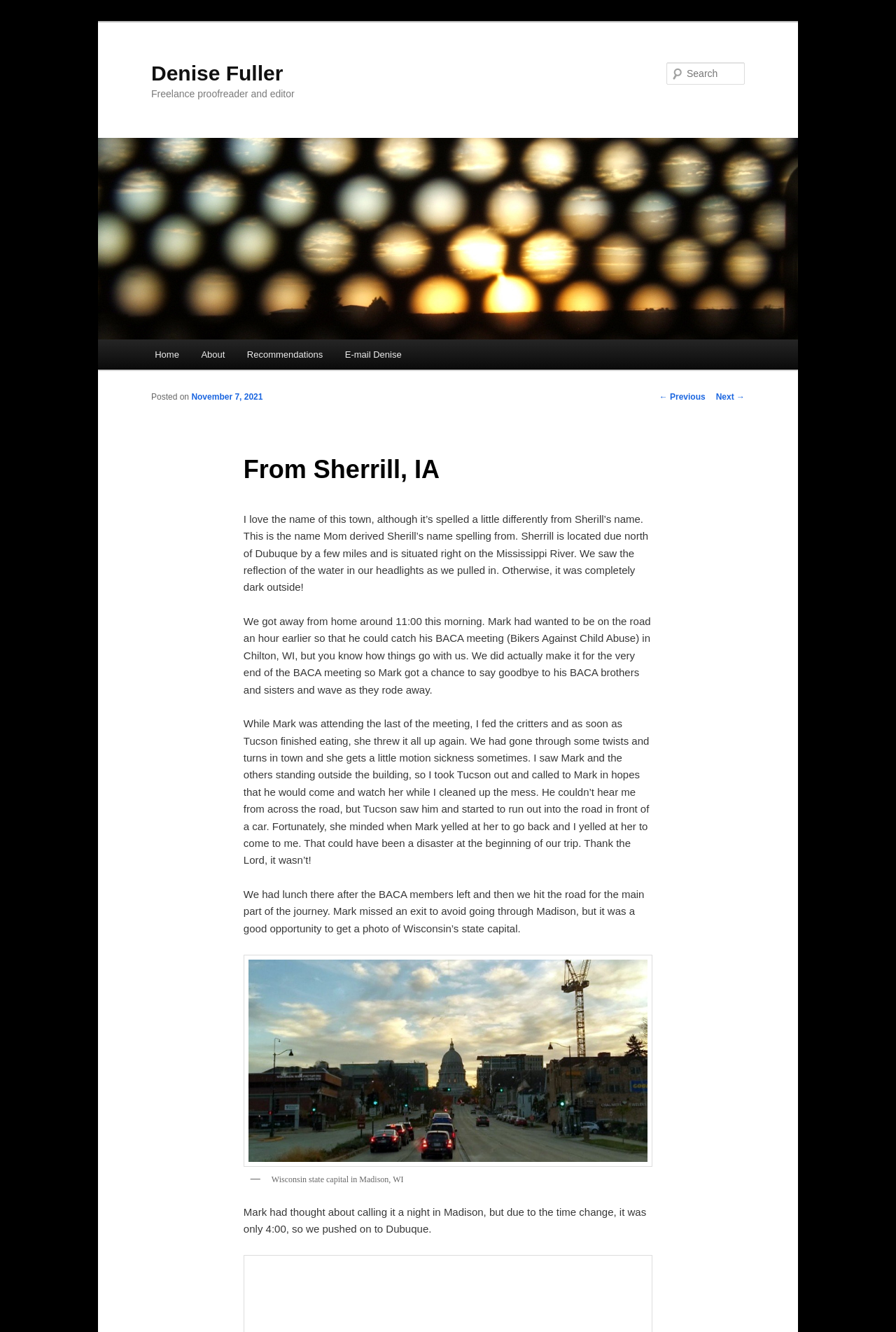Please provide the bounding box coordinates for the UI element as described: "E-mail Denise". The coordinates must be four floats between 0 and 1, represented as [left, top, right, bottom].

[0.373, 0.255, 0.46, 0.278]